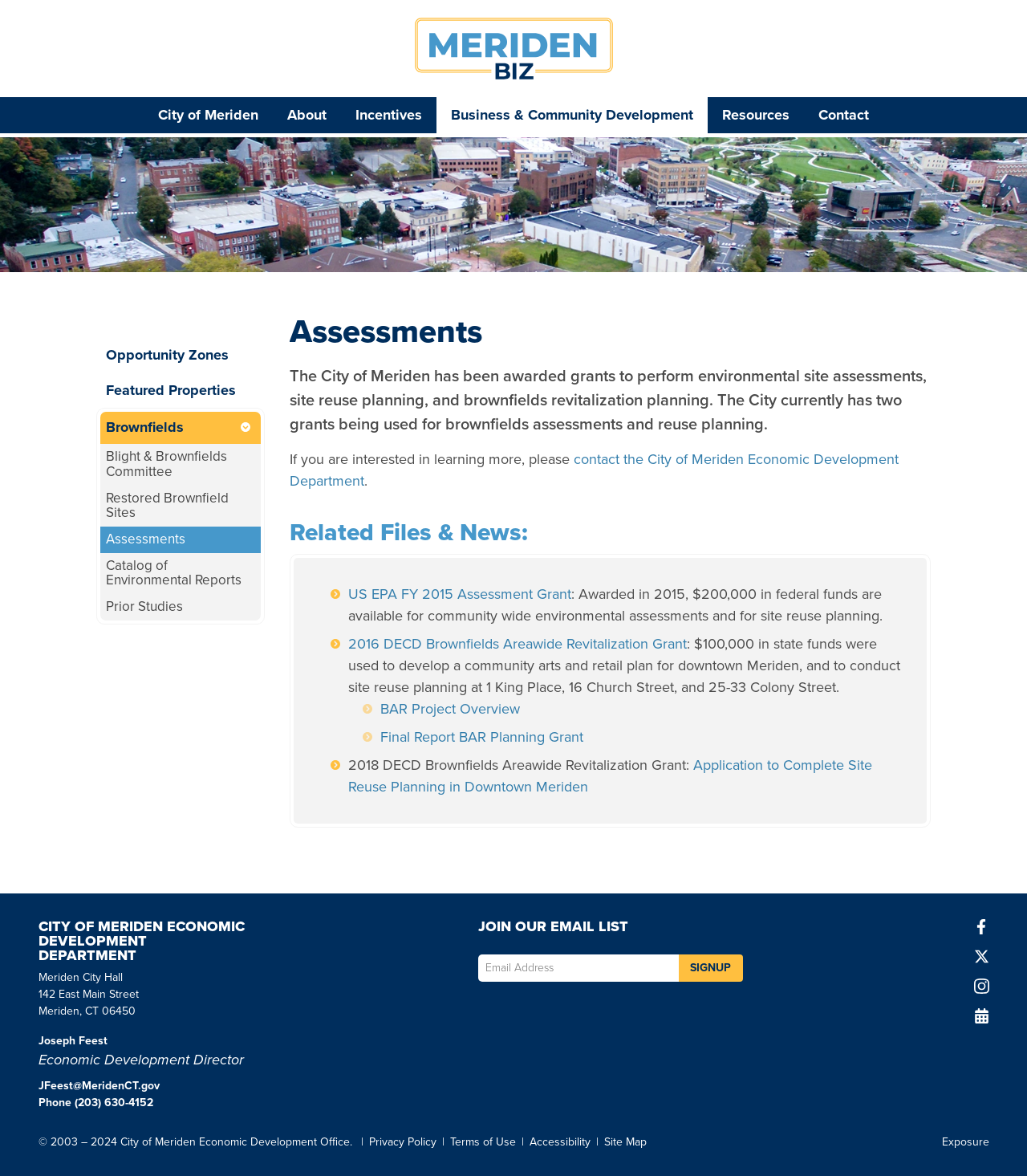What is the address of Meriden City Hall?
Give a single word or phrase answer based on the content of the image.

142 East Main Street